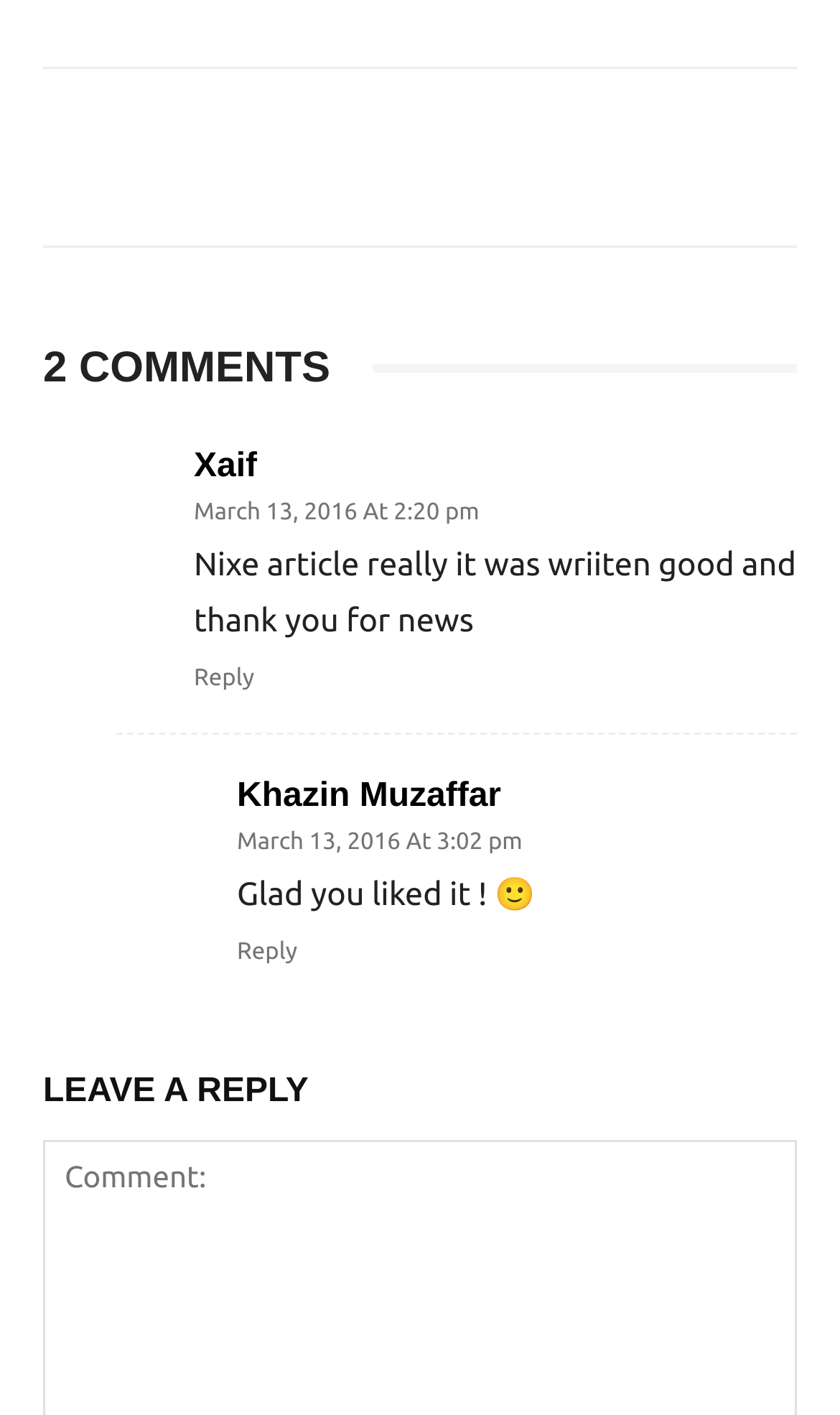Determine the bounding box coordinates of the clickable element necessary to fulfill the instruction: "View Khazin Muzaffar's profile". Provide the coordinates as four float numbers within the 0 to 1 range, i.e., [left, top, right, bottom].

[0.138, 0.544, 0.231, 0.599]